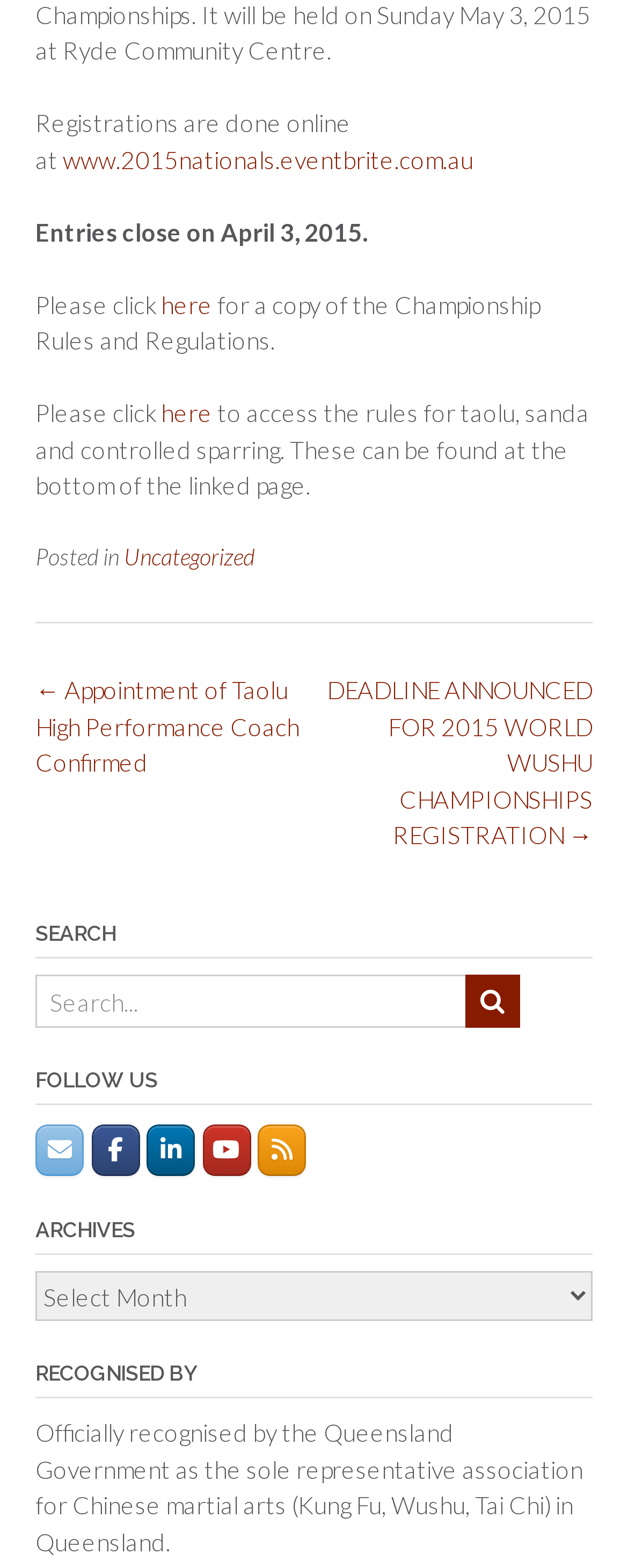Locate the coordinates of the bounding box for the clickable region that fulfills this instruction: "Click here to access the rules for taolu, sanda and controlled sparring".

[0.256, 0.254, 0.338, 0.272]